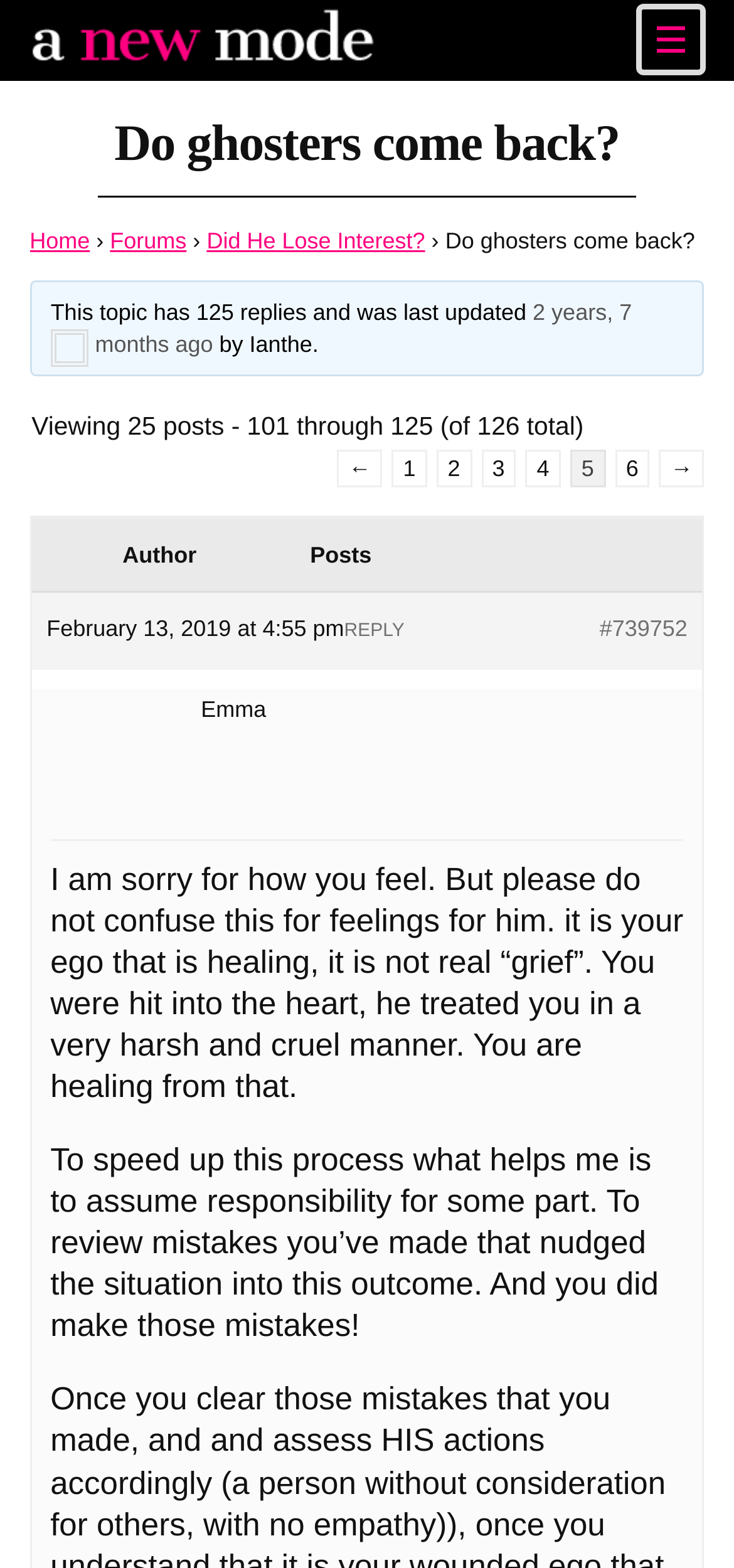Find the bounding box coordinates of the element to click in order to complete this instruction: "Reply to the post". The bounding box coordinates must be four float numbers between 0 and 1, denoted as [left, top, right, bottom].

[0.469, 0.397, 0.551, 0.41]